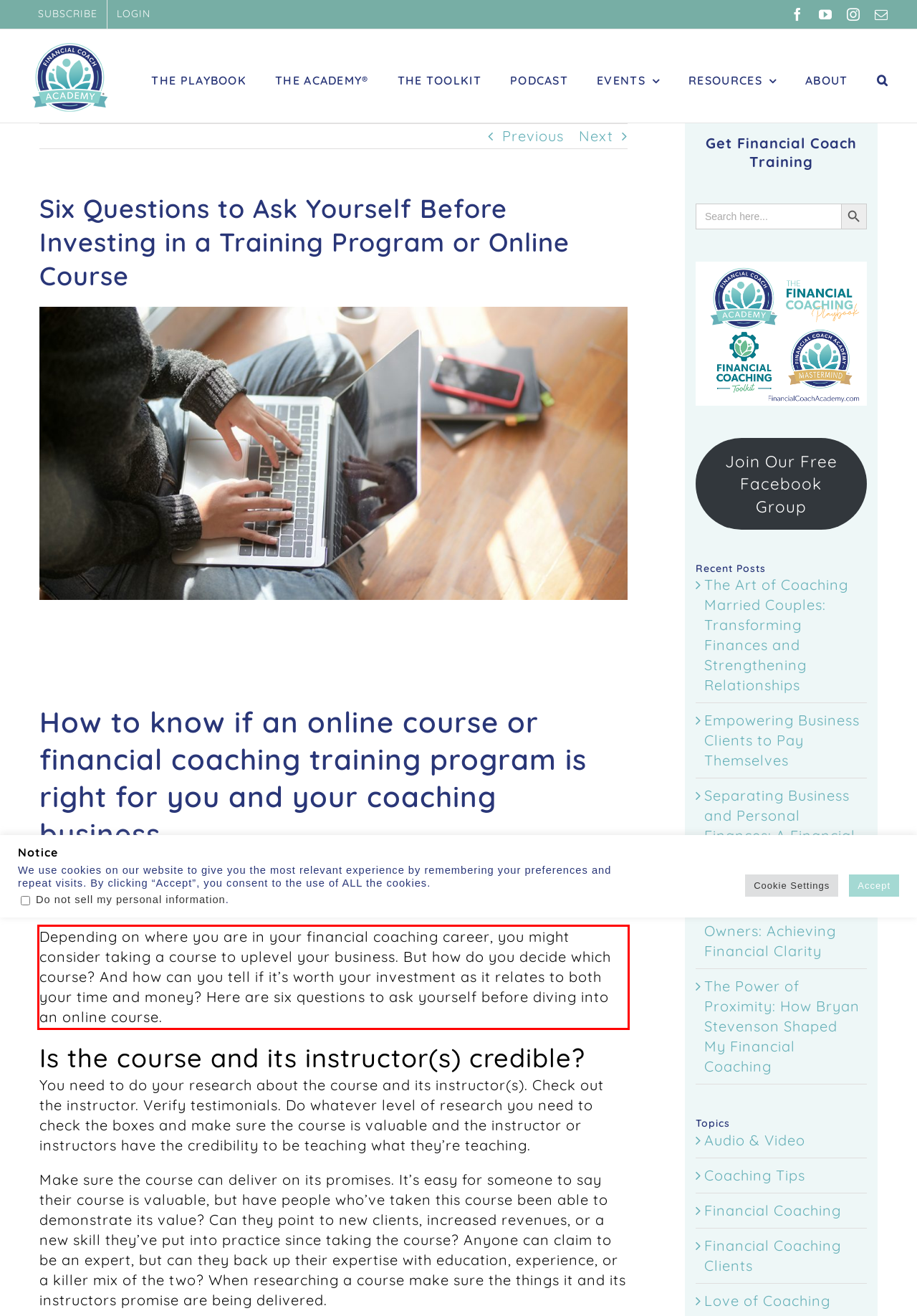Please look at the webpage screenshot and extract the text enclosed by the red bounding box.

Depending on where you are in your financial coaching career, you might consider taking a course to uplevel your business. But how do you decide which course? And how can you tell if it’s worth your investment as it relates to both your time and money? Here are six questions to ask yourself before diving into an online course.